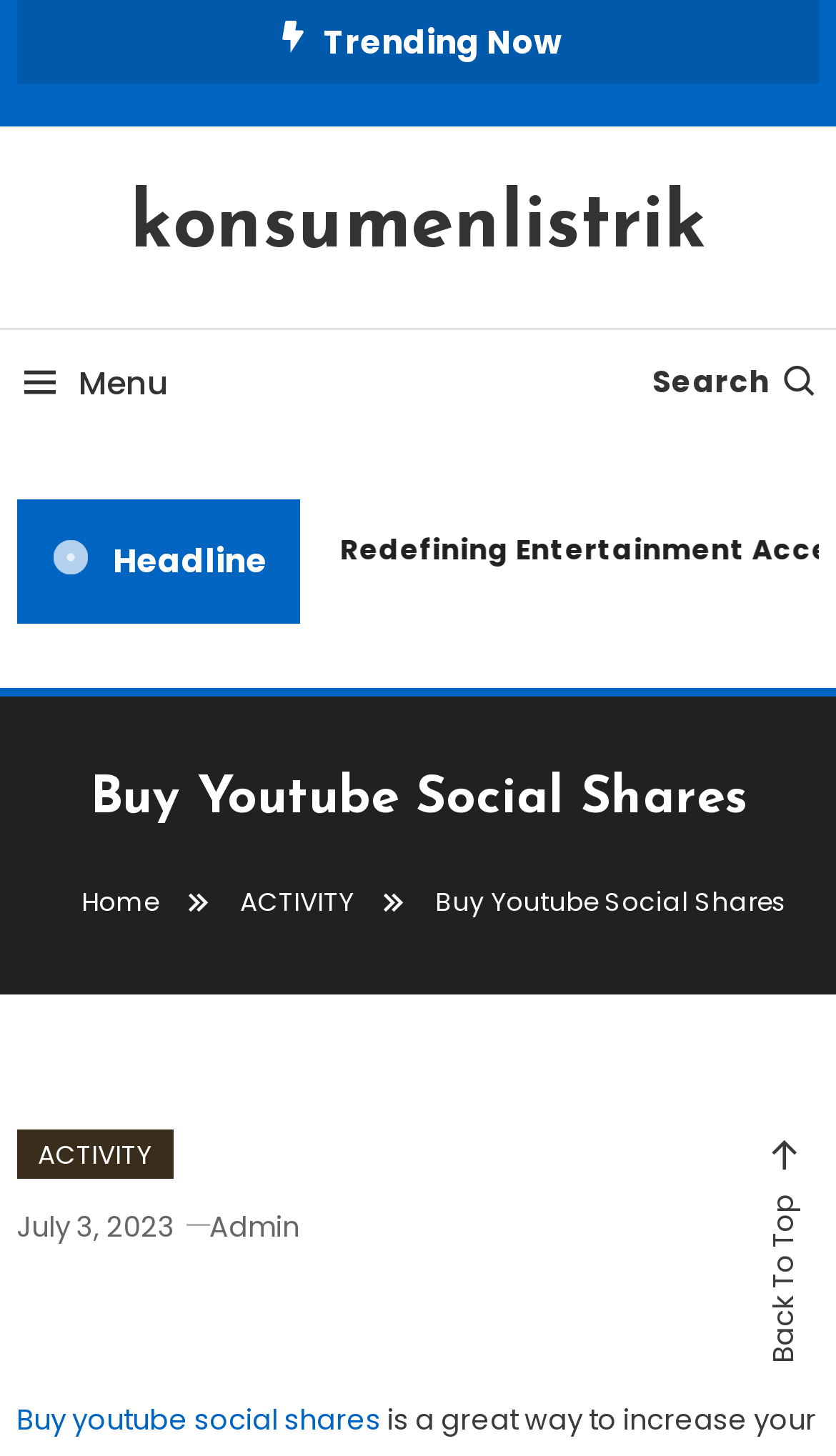Please identify the bounding box coordinates of the area that needs to be clicked to fulfill the following instruction: "View activity."

[0.287, 0.607, 0.423, 0.632]